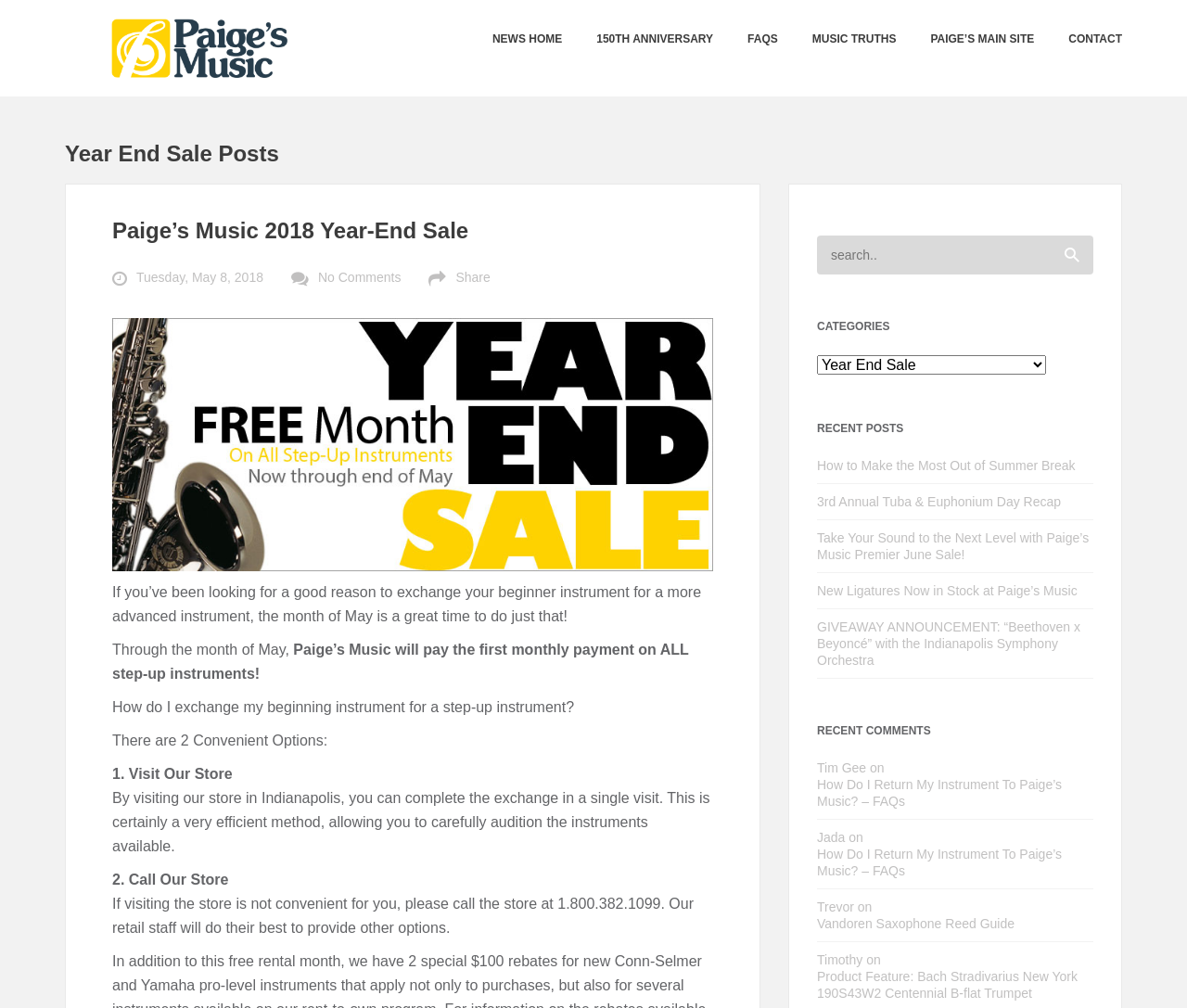Find the bounding box coordinates for the element that must be clicked to complete the instruction: "Click on NEWS HOME". The coordinates should be four float numbers between 0 and 1, indicated as [left, top, right, bottom].

[0.415, 0.032, 0.474, 0.045]